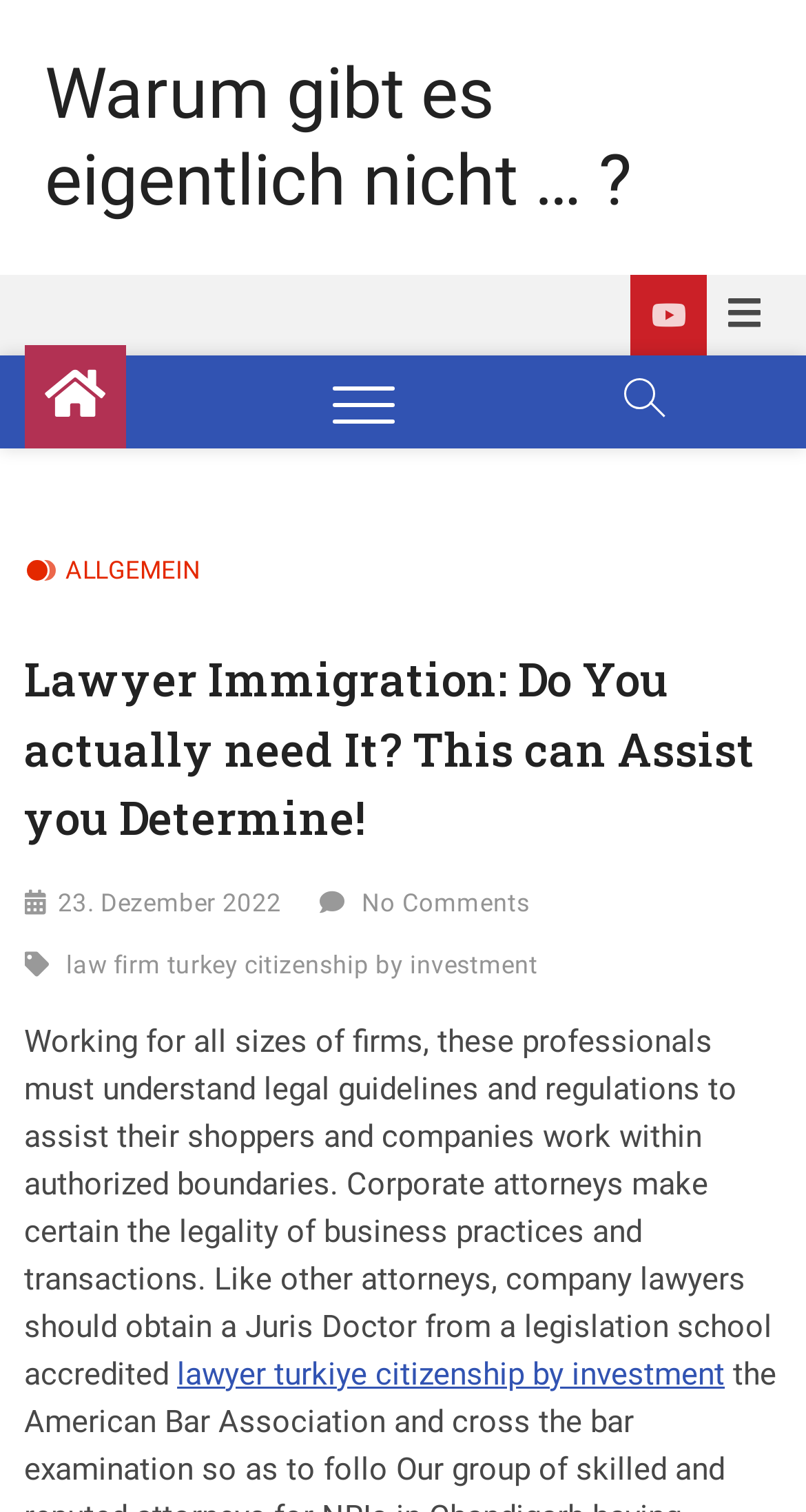Please look at the image and answer the question with a detailed explanation: What is the date of the article?

The date of the article is mentioned as '23. Dezember 2022' in the article, which indicates when the article was published.